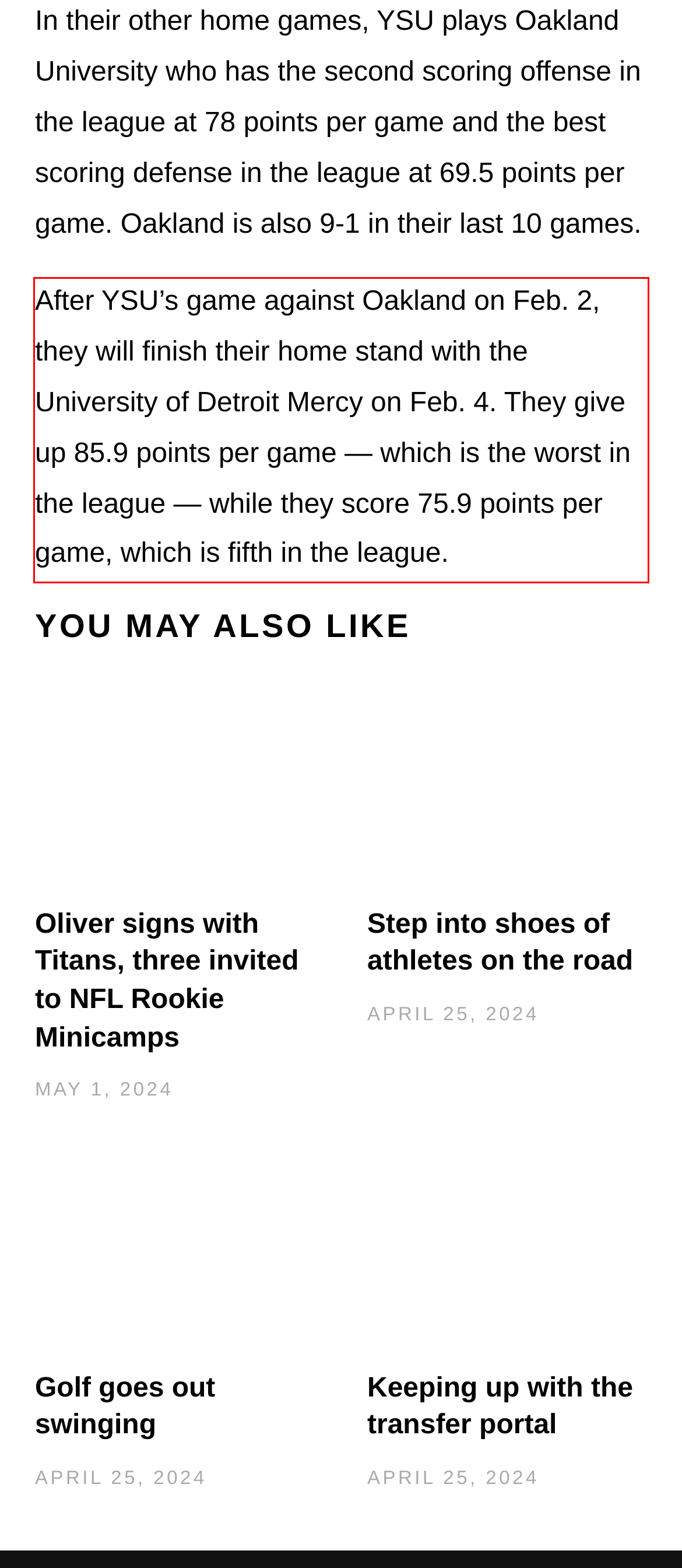Extract and provide the text found inside the red rectangle in the screenshot of the webpage.

After YSU’s game against Oakland on Feb. 2, they will finish their home stand with the University of Detroit Mercy on Feb. 4. They give up 85.9 points per game — which is the worst in the league — while they score 75.9 points per game, which is fifth in the league.